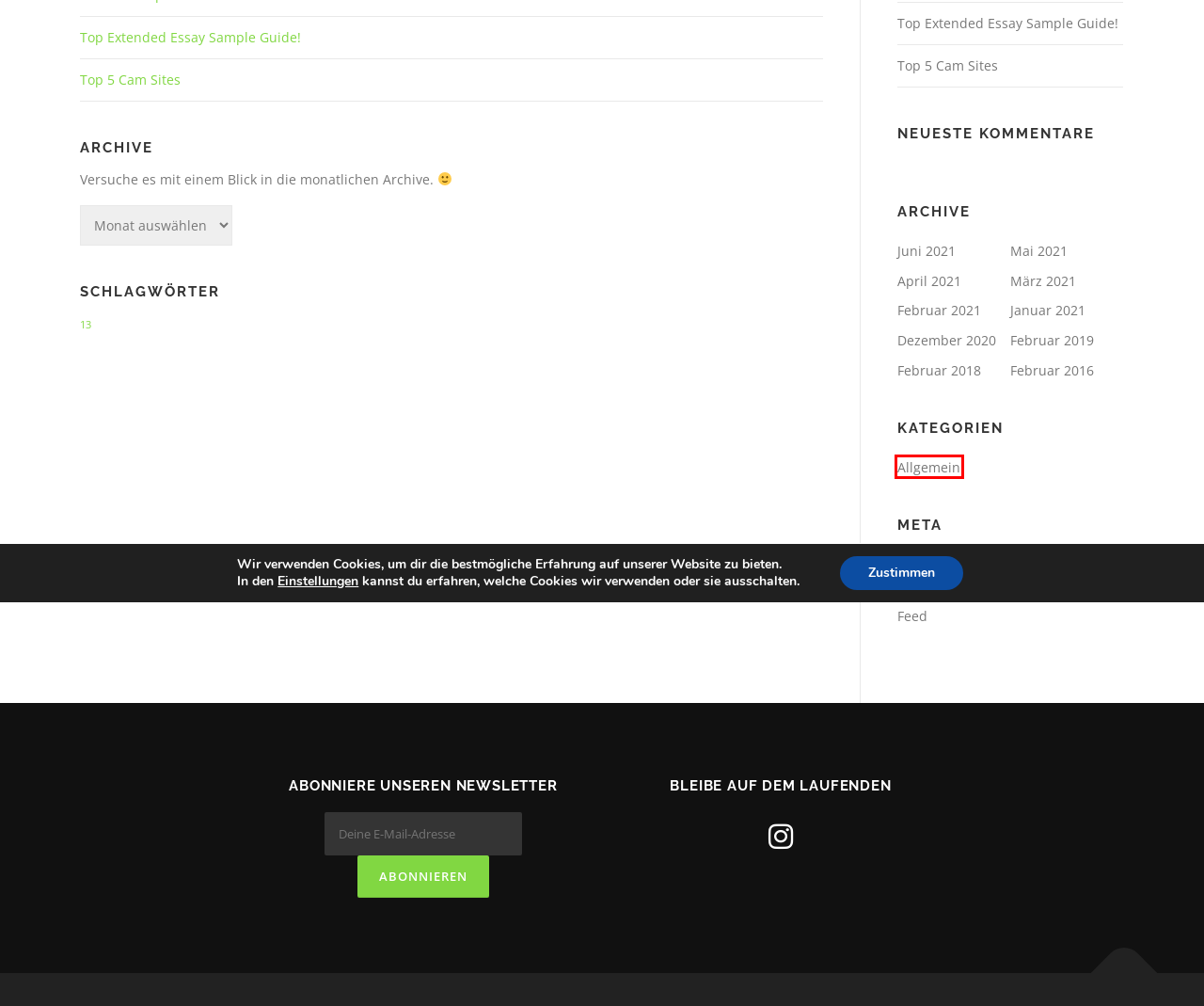You have a screenshot of a webpage with a red bounding box around an element. Choose the best matching webpage description that would appear after clicking the highlighted element. Here are the candidates:
A. Januar 2021 – Mantovan
B. März 2021 – Mantovan
C. Top 5 Cam Sites – Mantovan
D. Anmelden ‹ Mantovan  — WordPress
E. Kommentare für Mantovan
F. Top Extended Essay Sample Guide! – Mantovan
G. Februar 2019 – Mantovan
H. Allgemein – Mantovan

H